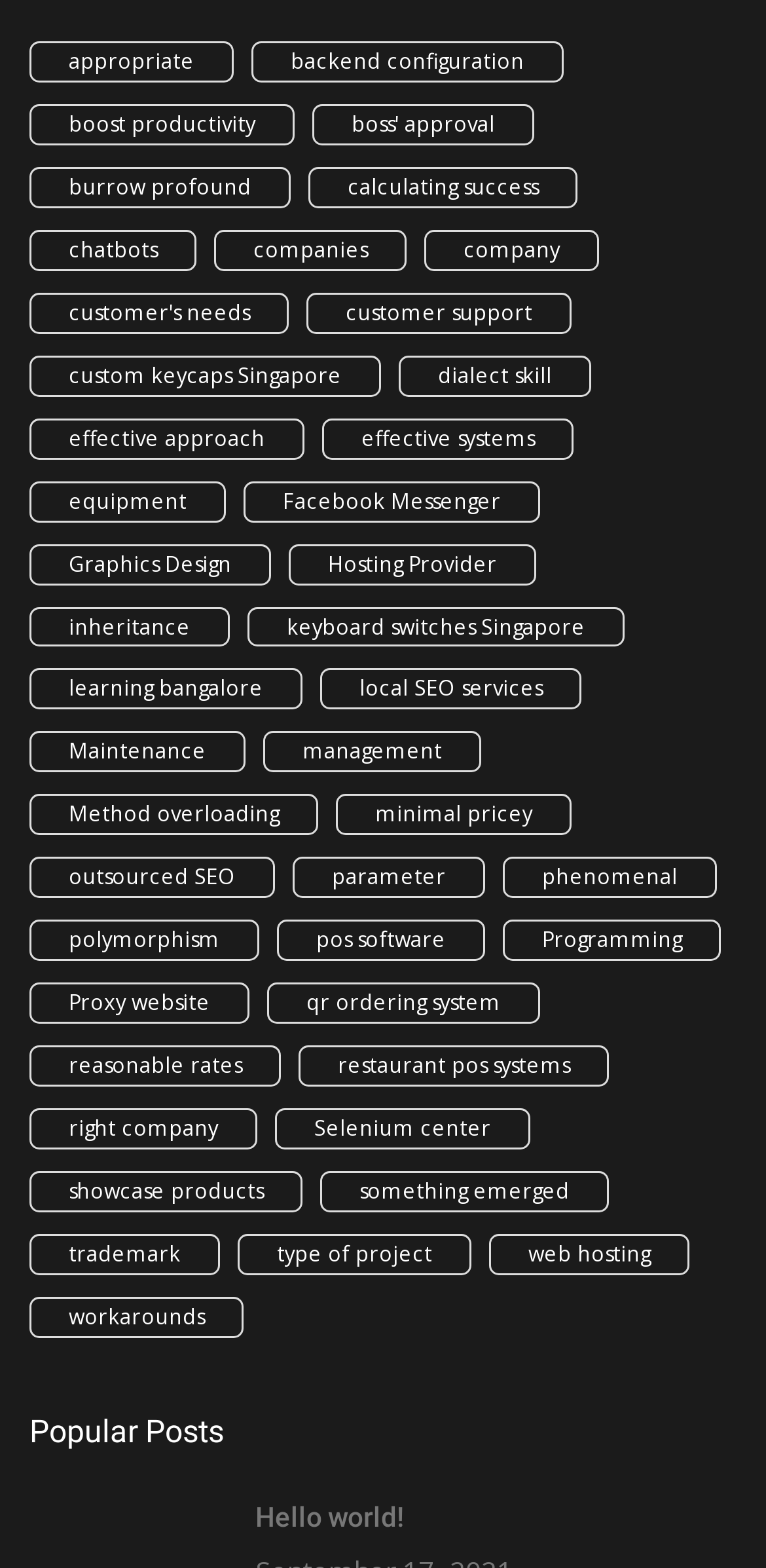What is the title of the second heading?
Based on the image, answer the question with as much detail as possible.

The second heading on the webpage is 'Hello world!' with a bounding box of [0.333, 0.956, 0.962, 0.98]. This heading is a child element of the root element.